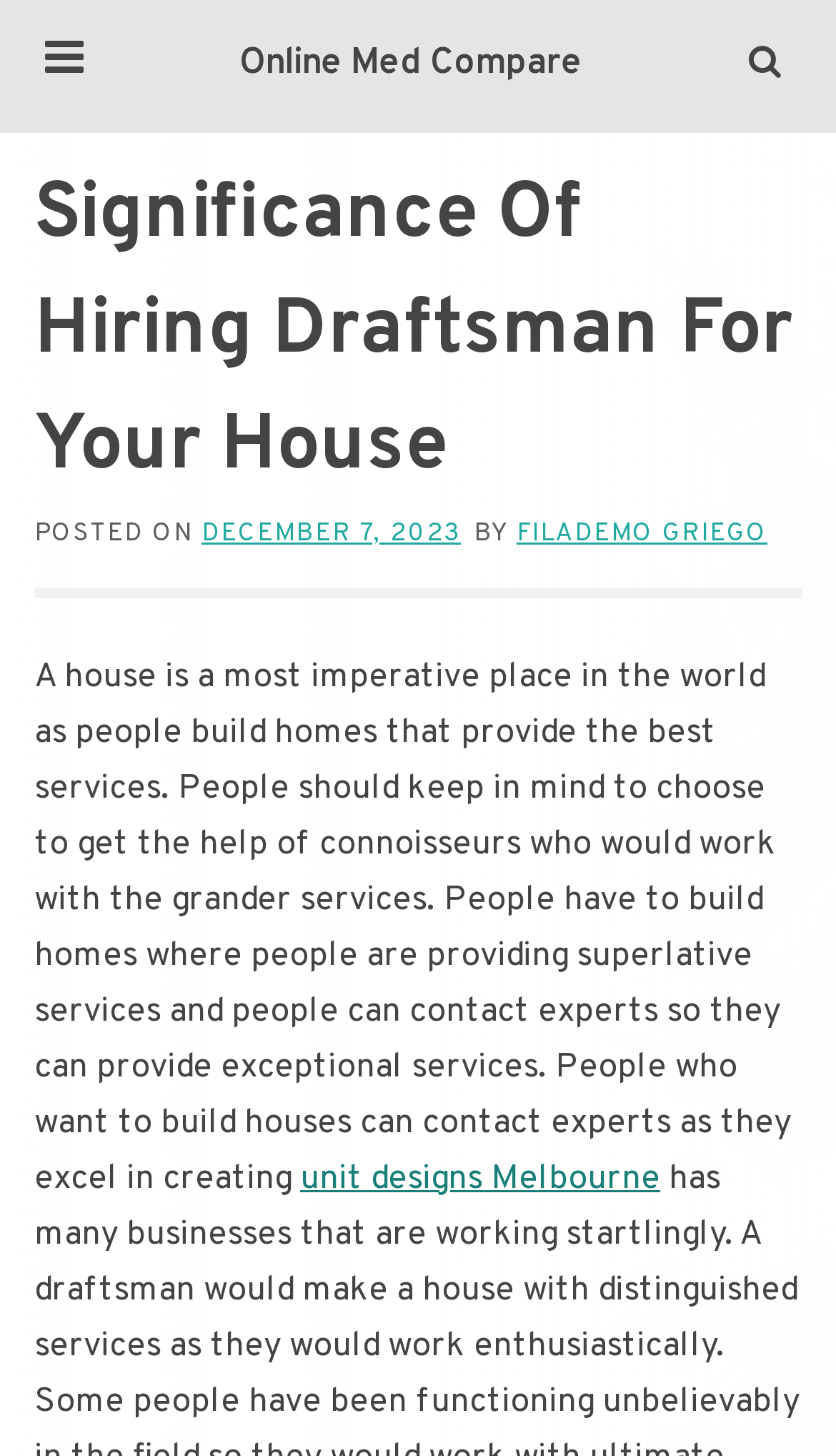What type of services do people want to build homes with?
Give a single word or phrase as your answer by examining the image.

superlative services